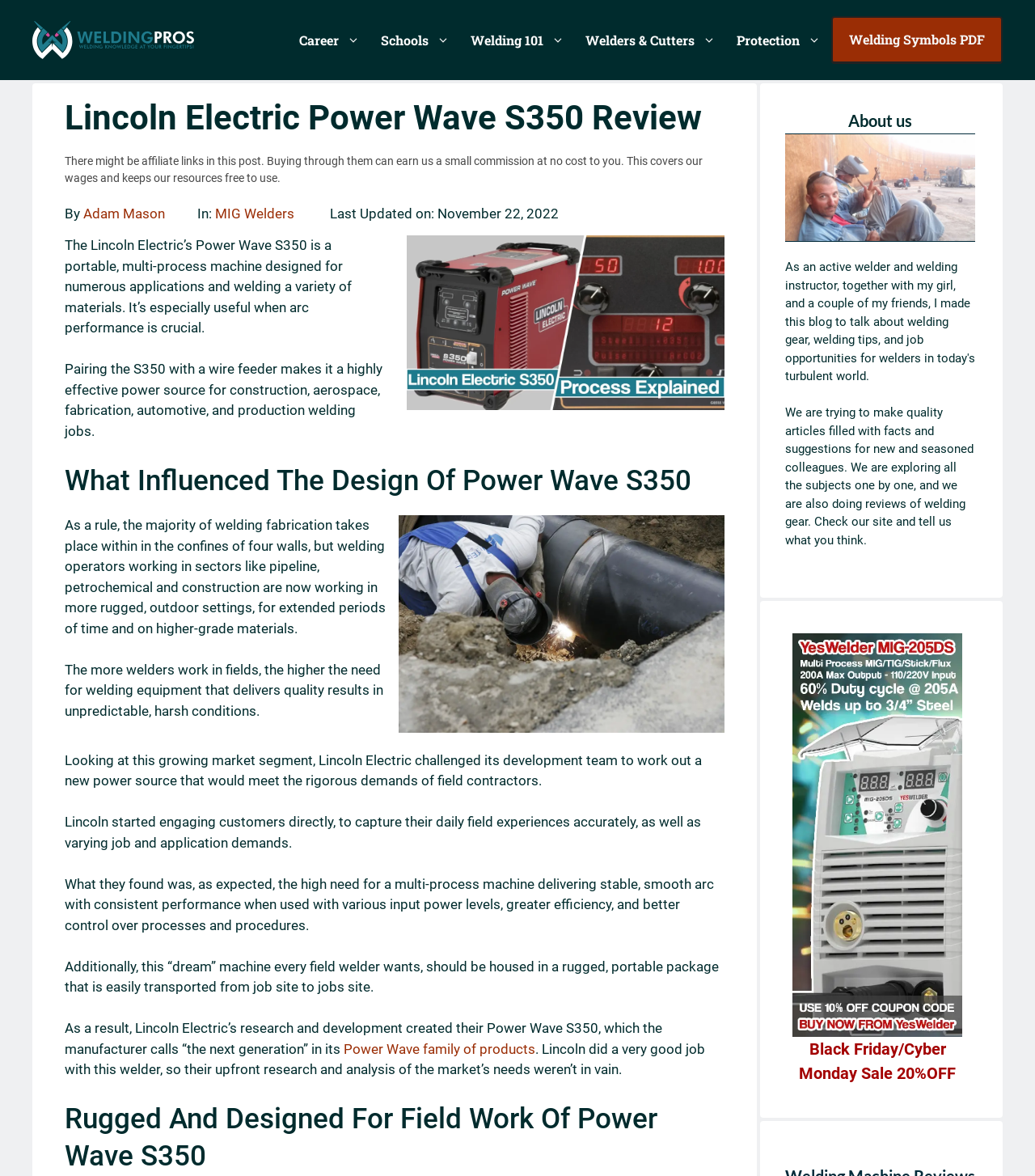Using the element description Welding Symbols PDF, predict the bounding box coordinates for the UI element. Provide the coordinates in (top-left x, top-left y, bottom-right x, bottom-right y) format with values ranging from 0 to 1.

[0.803, 0.014, 0.969, 0.054]